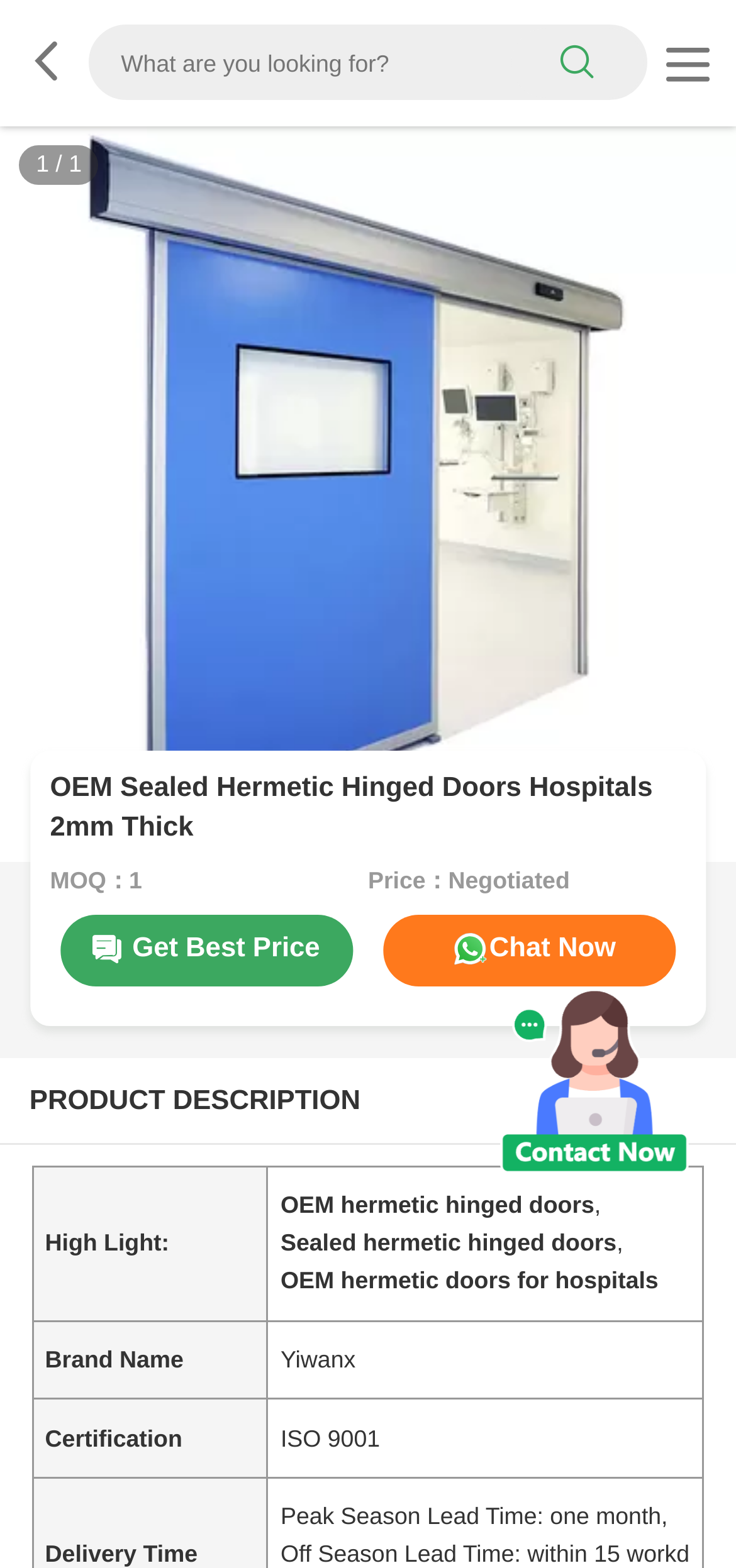Determine the bounding box coordinates of the UI element that matches the following description: "search". The coordinates should be four float numbers between 0 and 1 in the format [left, top, right, bottom].

[0.694, 0.017, 0.876, 0.063]